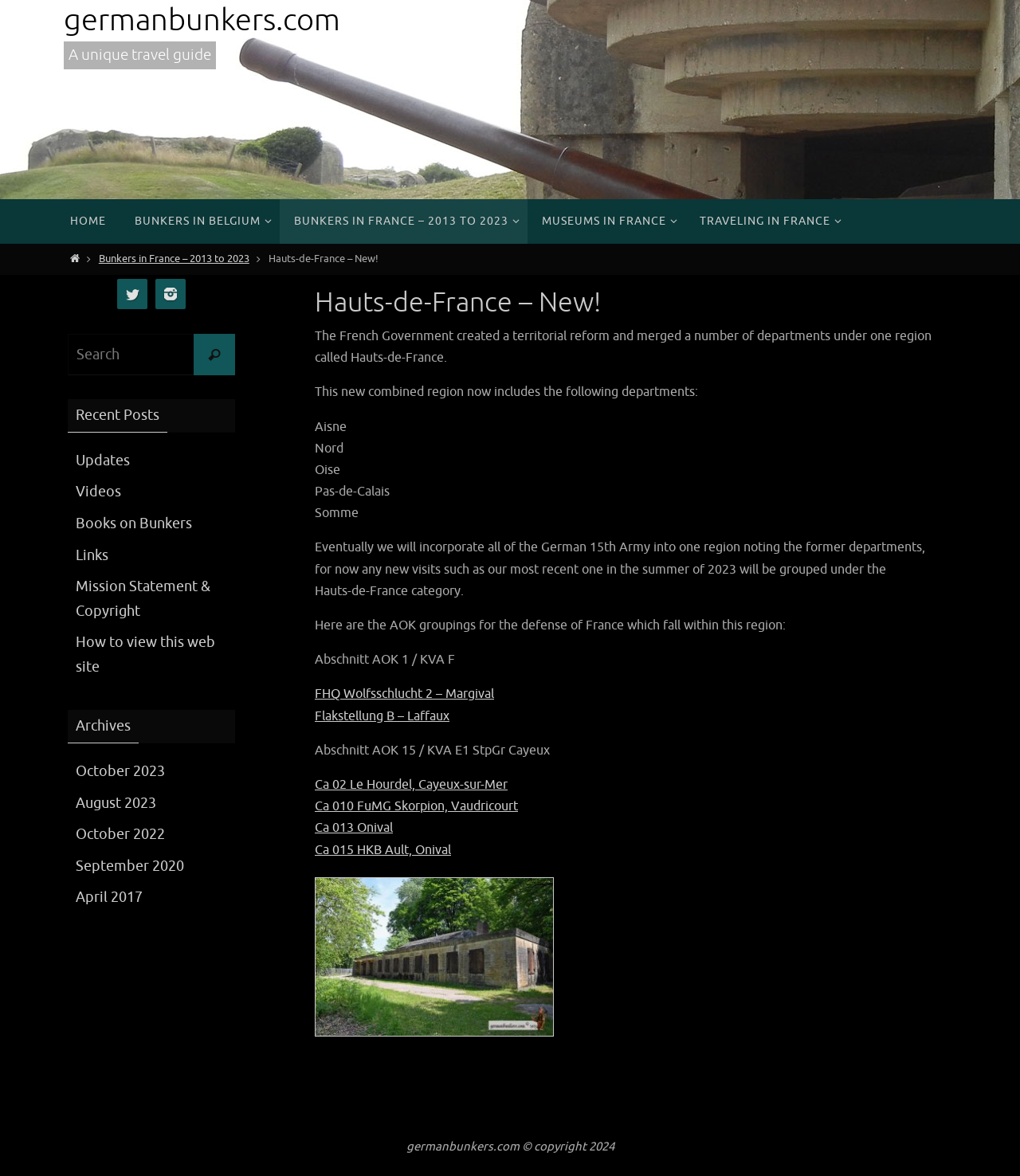Determine the bounding box coordinates for the area that needs to be clicked to fulfill this task: "Read the previous post On Your Guard". The coordinates must be given as four float numbers between 0 and 1, i.e., [left, top, right, bottom].

None